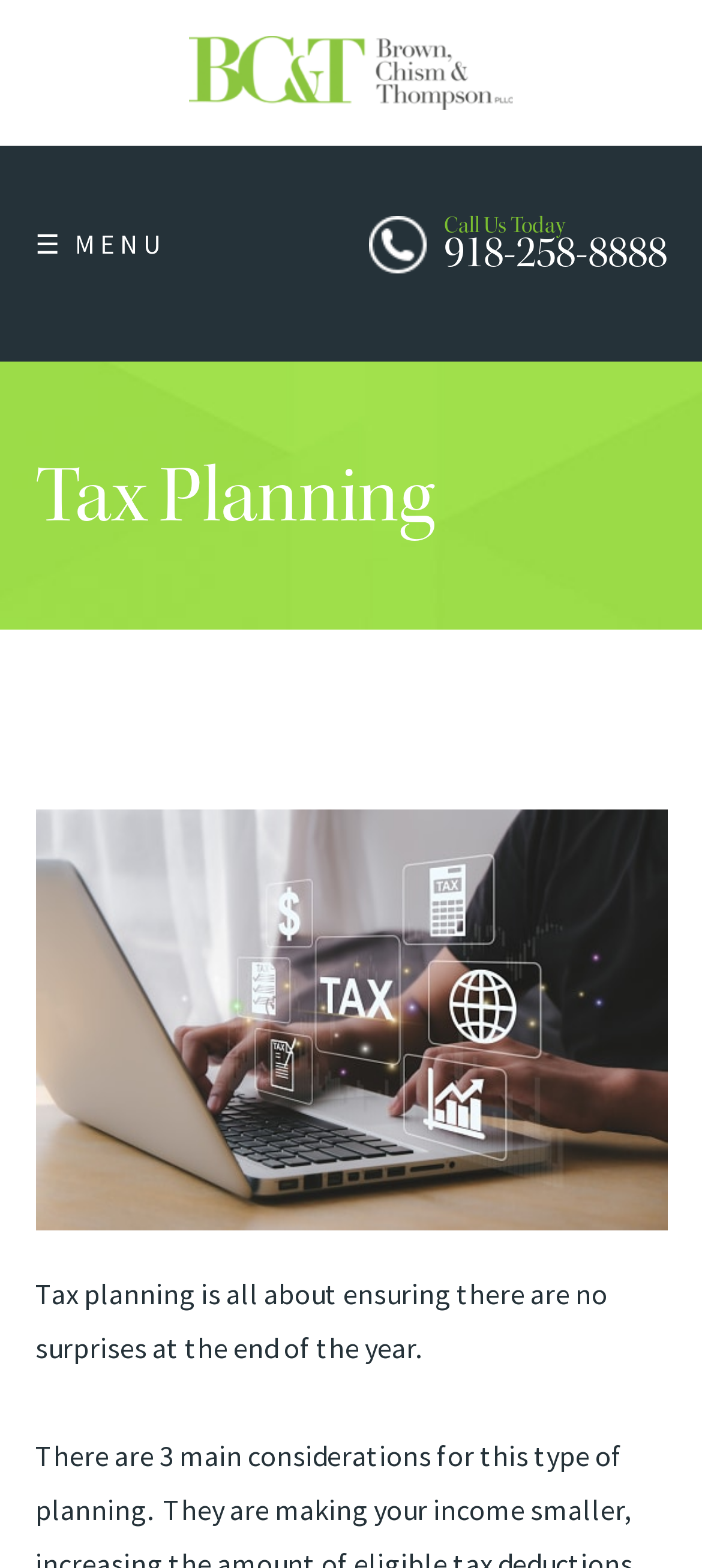What services does the company offer?
Based on the image, answer the question with as much detail as possible.

I found the services offered by the company by examining the link elements with text such as 'TAX PREPARATION', 'TAX PLANNING', 'TAX PROBLEMS', and so on. These links are arranged vertically, suggesting that they are part of a menu or a list of services provided by the company.